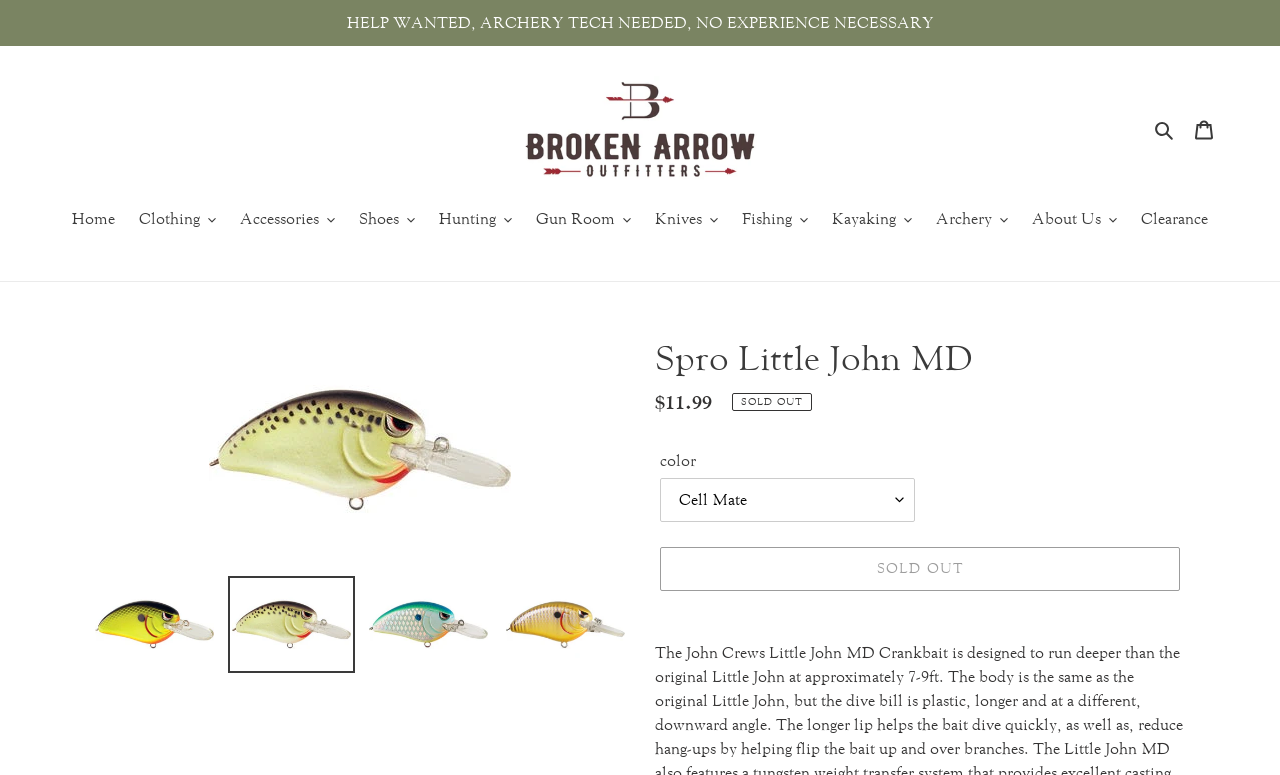Determine the bounding box coordinates of the clickable region to carry out the instruction: "Click the 'Fishing' button".

[0.572, 0.267, 0.639, 0.302]